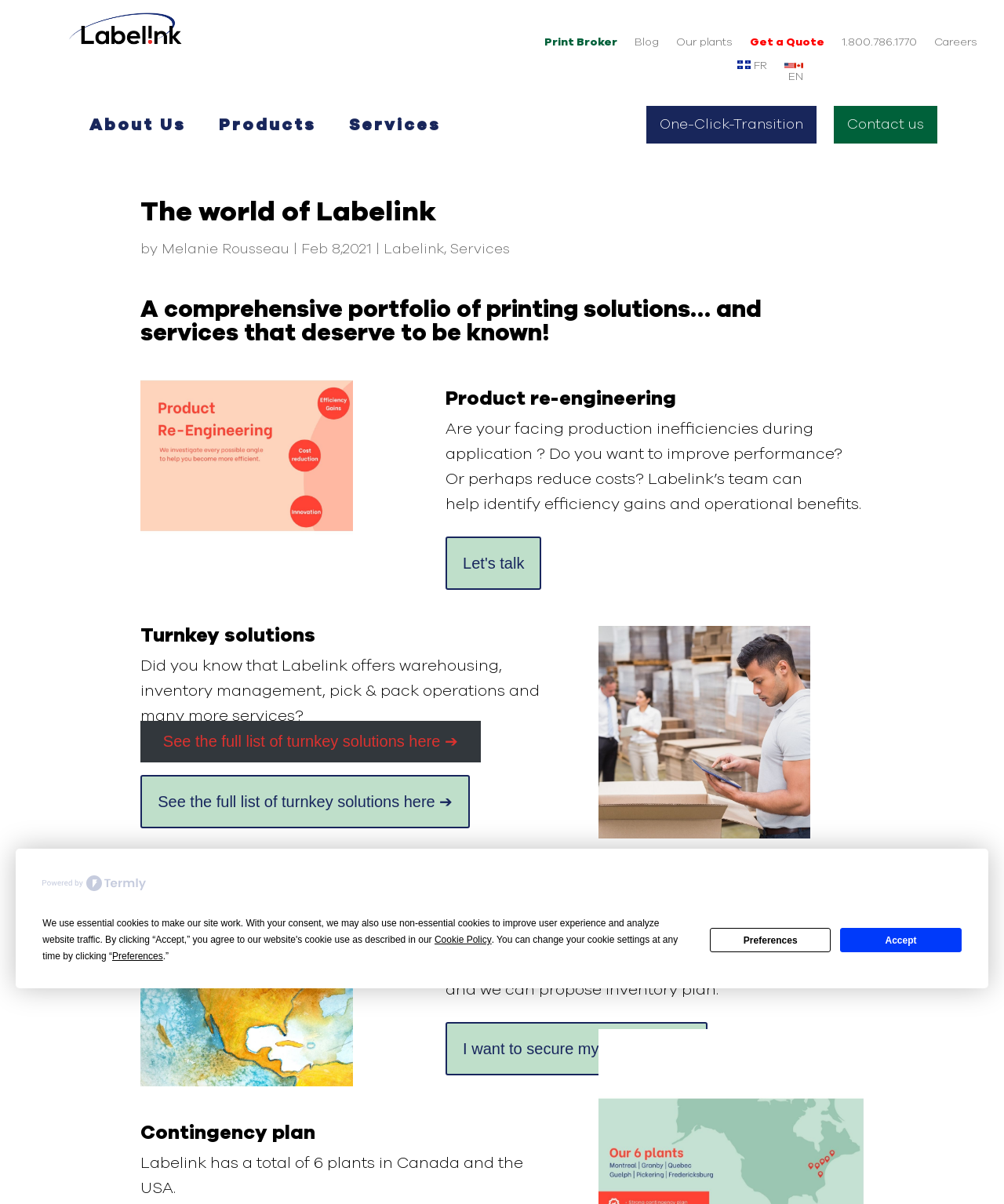Using the format (top-left x, top-left y, bottom-right x, bottom-right y), provide the bounding box coordinates for the described UI element. All values should be floating point numbers between 0 and 1: FR

[0.735, 0.05, 0.764, 0.074]